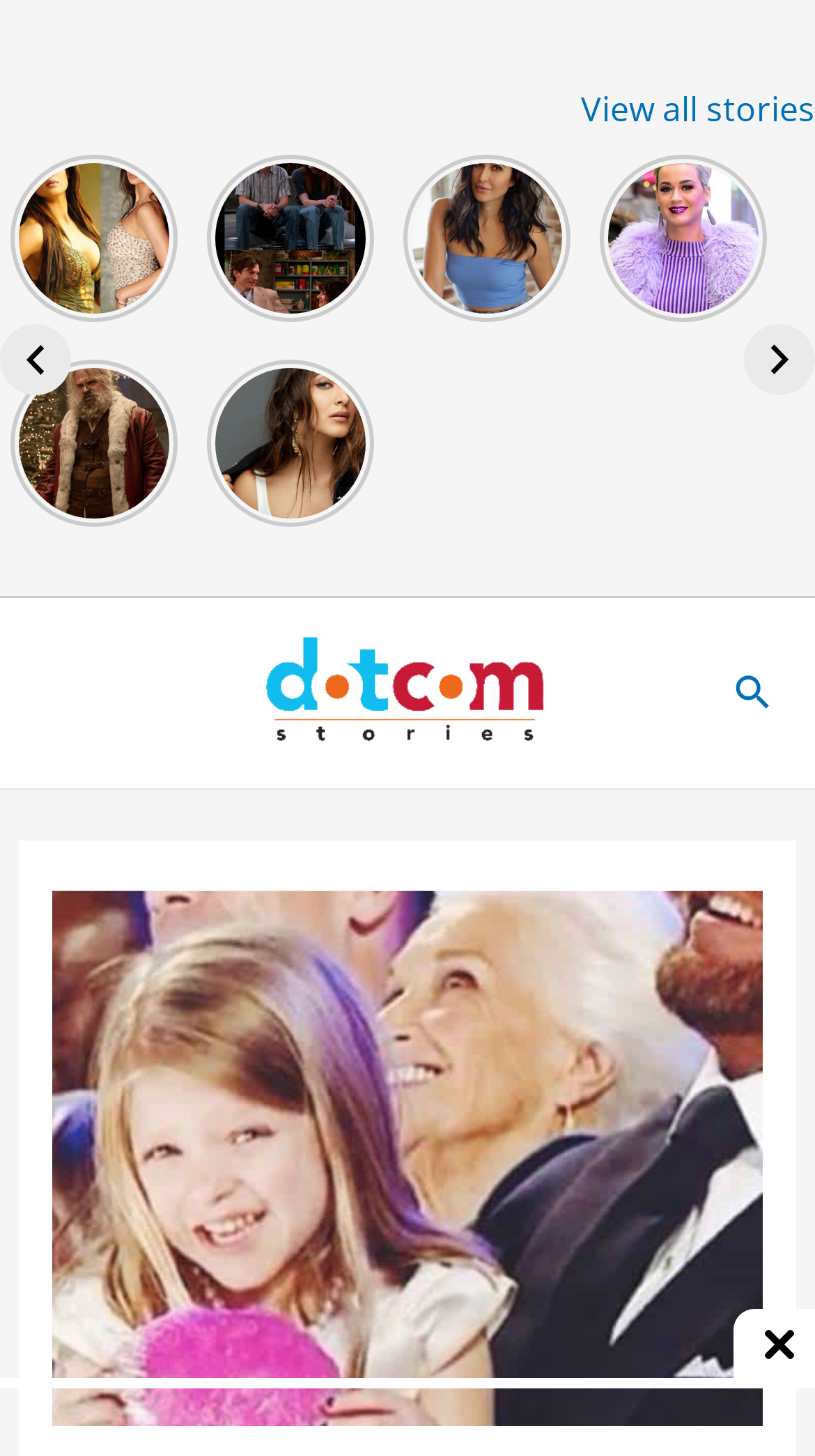Please answer the following question using a single word or phrase: 
How many images are on the webpage?

11